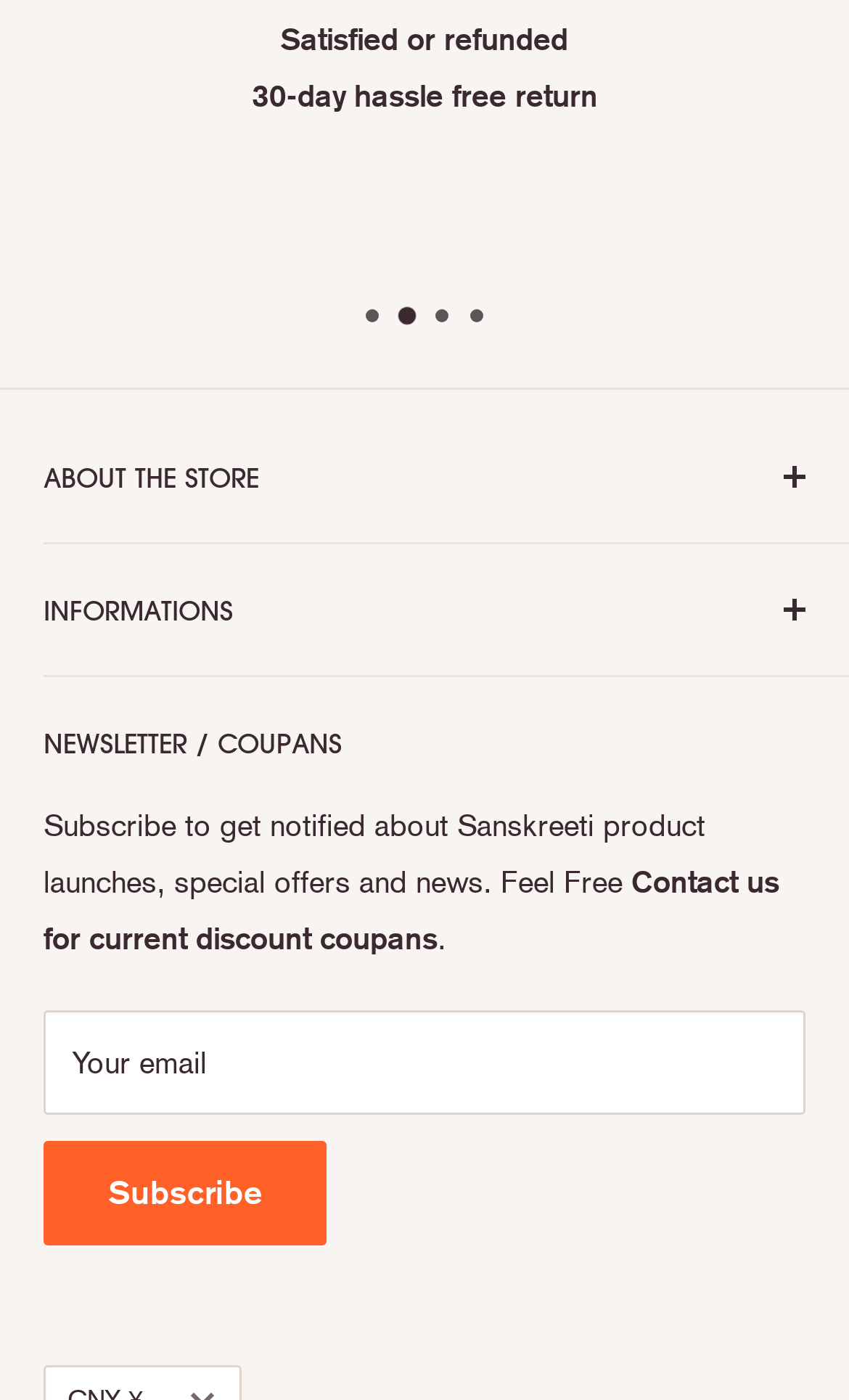Please specify the bounding box coordinates of the area that should be clicked to accomplish the following instruction: "Click the Subscribe button". The coordinates should consist of four float numbers between 0 and 1, i.e., [left, top, right, bottom].

[0.051, 0.815, 0.385, 0.89]